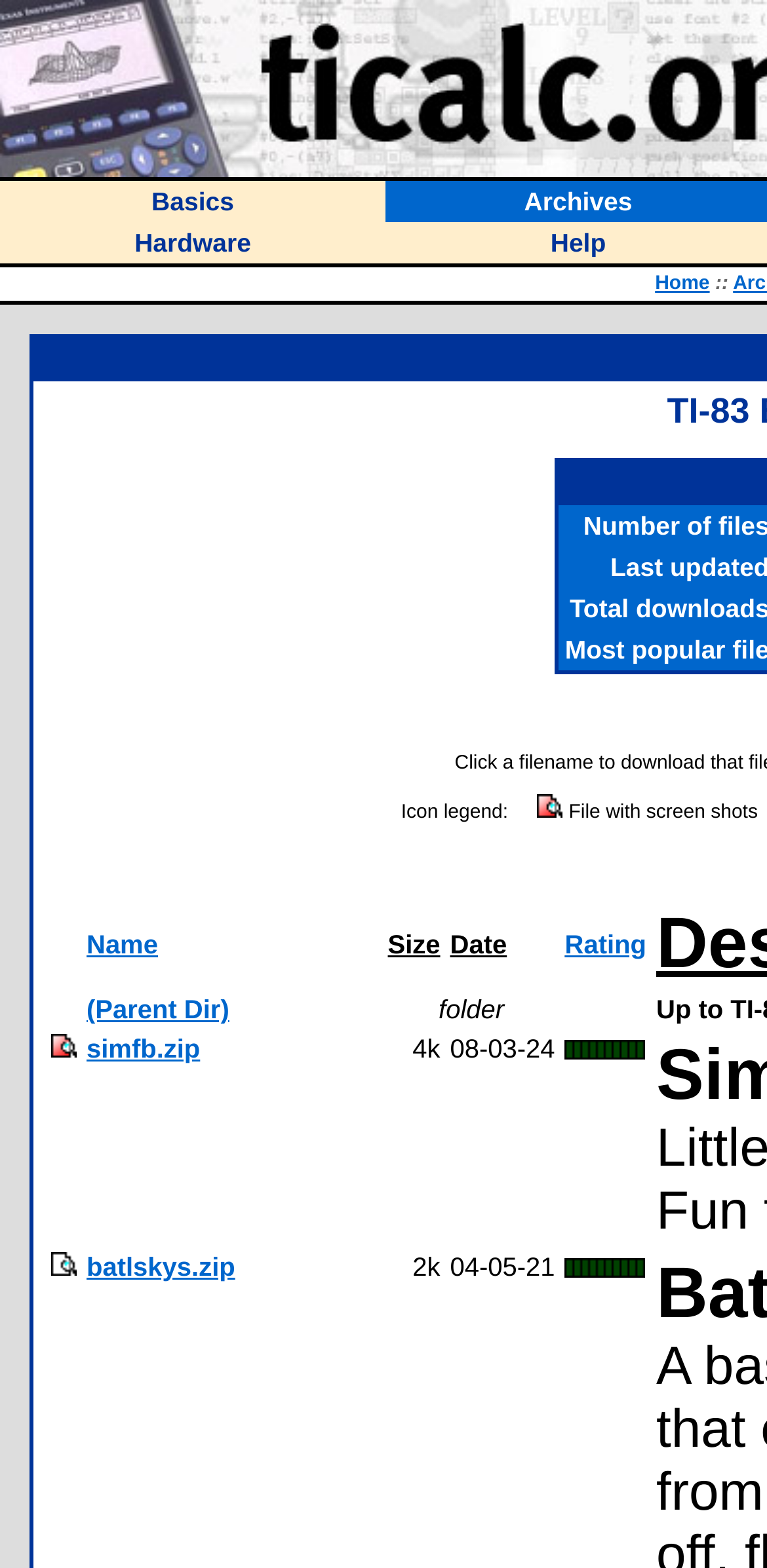Specify the bounding box coordinates (top-left x, top-left y, bottom-right x, bottom-right y) of the UI element in the screenshot that matches this description: simfb.zip

[0.113, 0.66, 0.261, 0.679]